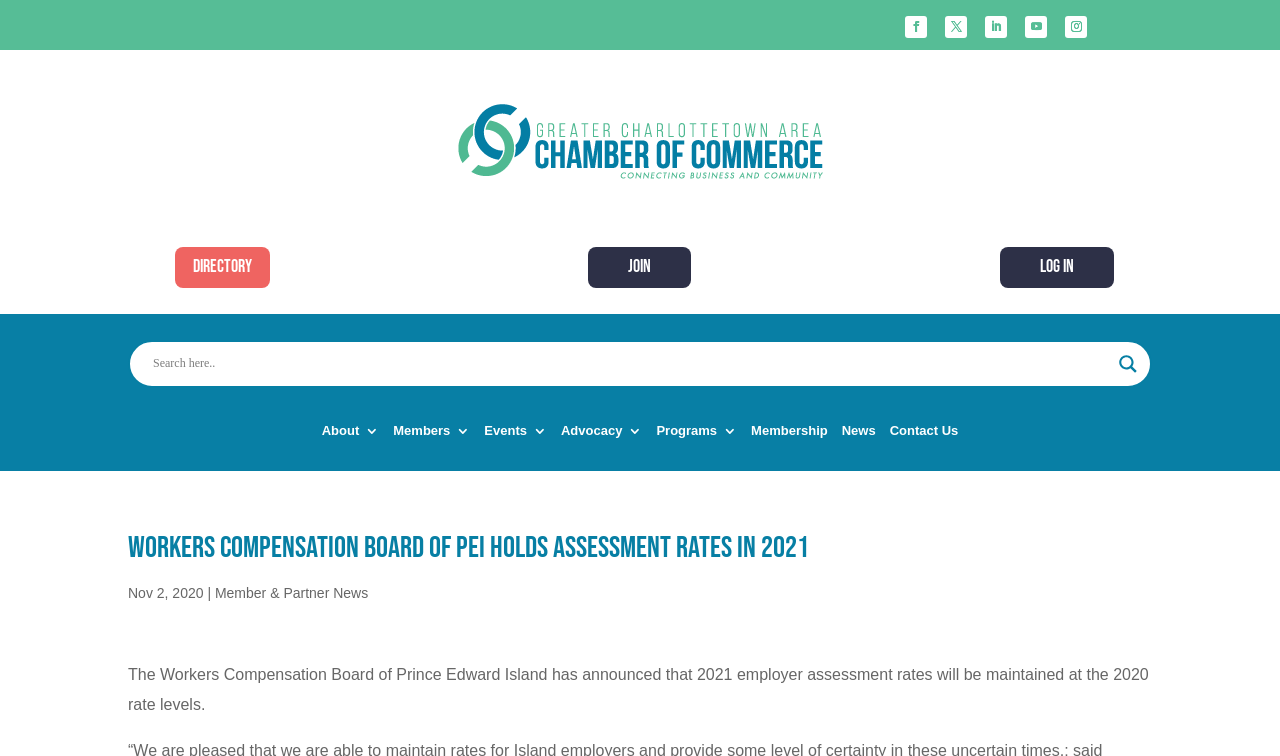What is the purpose of the search form?
Based on the visual information, provide a detailed and comprehensive answer.

The search form is located at the top of the webpage, and it has a search input field and a search magnifier button. This suggests that the purpose of the search form is to allow users to search the website for specific content.